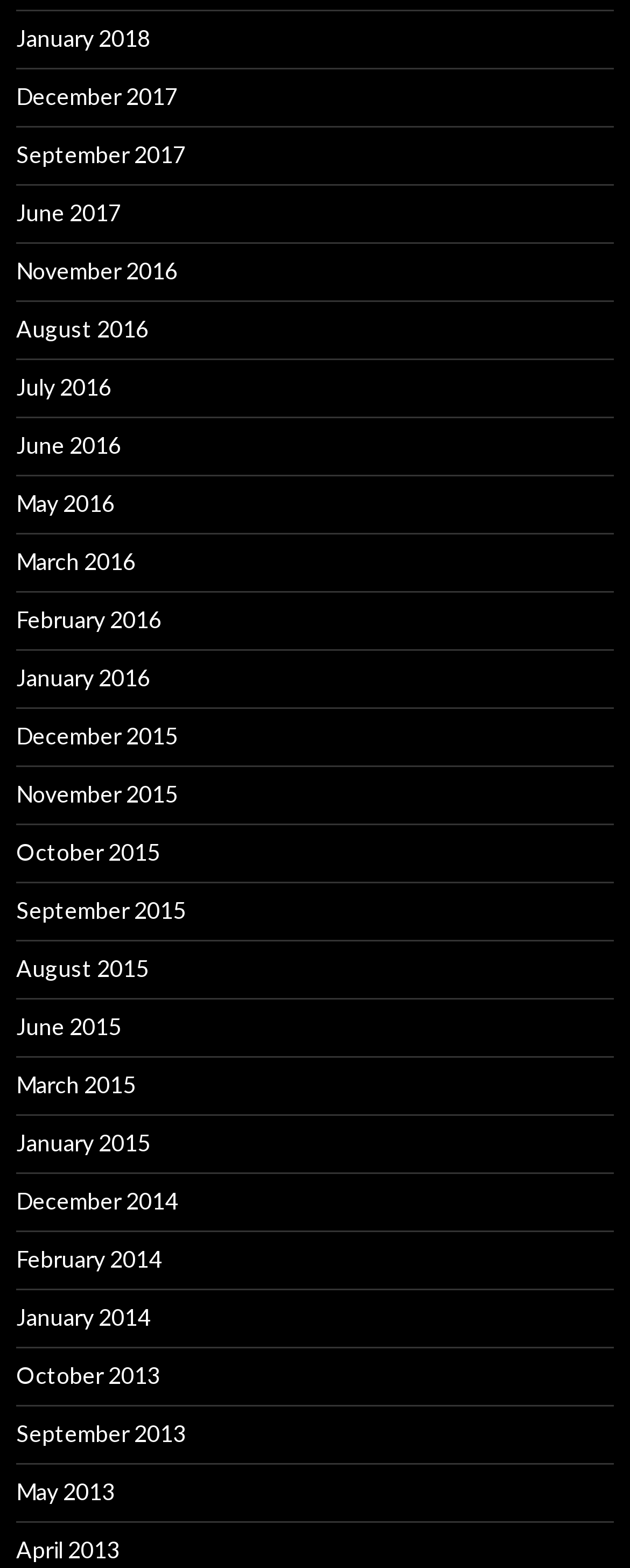Determine the coordinates of the bounding box that should be clicked to complete the instruction: "access June 2017". The coordinates should be represented by four float numbers between 0 and 1: [left, top, right, bottom].

[0.026, 0.127, 0.192, 0.144]